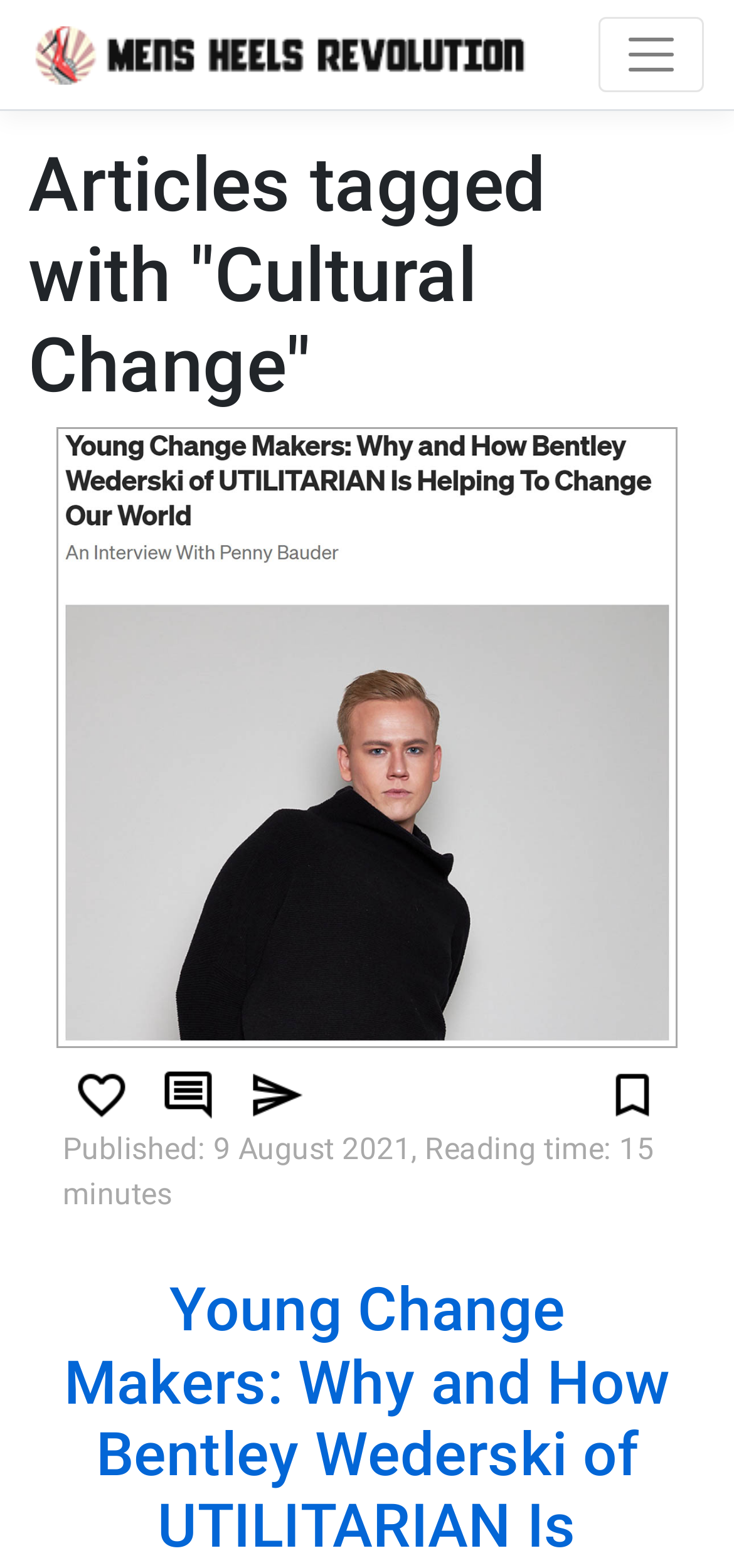Locate the UI element described by title="Save on Instagram" in the provided webpage screenshot. Return the bounding box coordinates in the format (top-left x, top-left y, bottom-right x, bottom-right y), ensuring all values are between 0 and 1.

[0.807, 0.686, 0.915, 0.709]